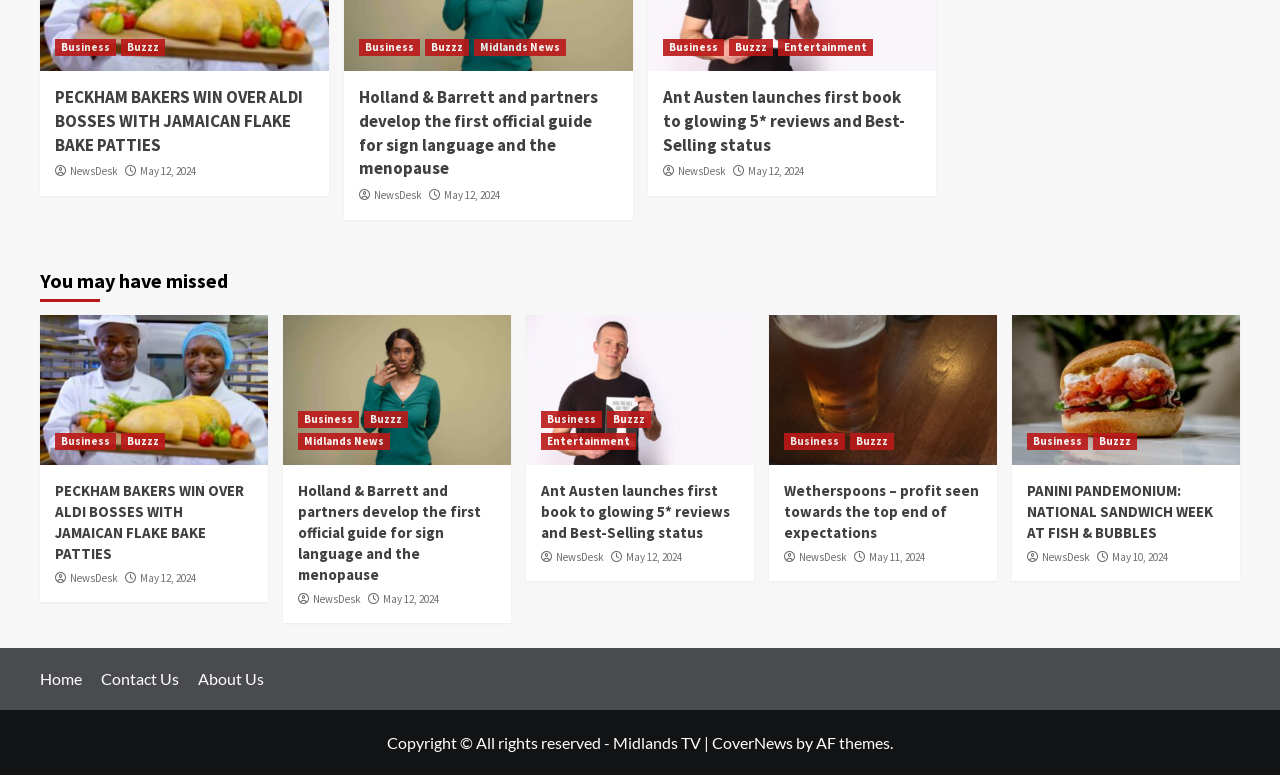Identify the bounding box coordinates for the region of the element that should be clicked to carry out the instruction: "Click on 'Business'". The bounding box coordinates should be four float numbers between 0 and 1, i.e., [left, top, right, bottom].

[0.043, 0.05, 0.091, 0.072]